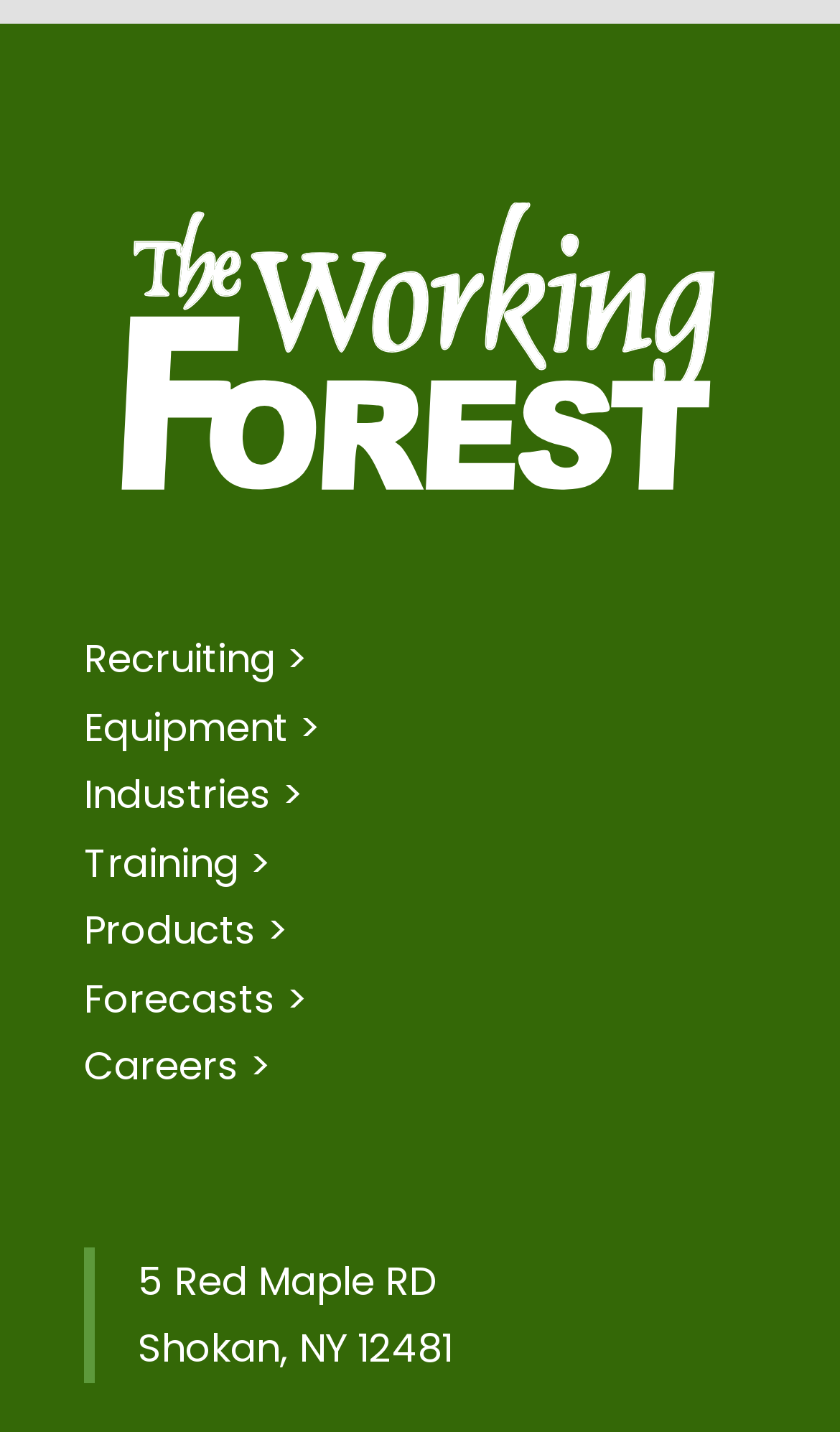Using the provided description Training >, find the bounding box coordinates for the UI element. Provide the coordinates in (top-left x, top-left y, bottom-right x, bottom-right y) format, ensuring all values are between 0 and 1.

[0.1, 0.583, 0.323, 0.621]